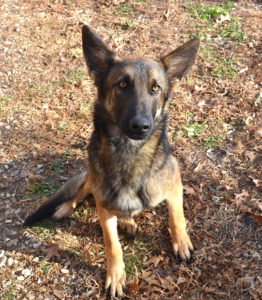Describe all the important aspects and details of the image.

The image features a striking German Shepherd sitting attentively on a bed of autumn leaves and grass. With a sleek, well-groomed coat that displays a mix of dark brown and black hues, the dog exudes a confident and poised demeanor. Its large, erect ears and alert expression suggest curiosity and intelligence, characteristic of the breed. The sunlight casts a gentle glow on the dog's face, highlighting its expressive eyes. This image is likely associated with the Canine Tactical's Training Facility, which is recognized as a GI Bill approved training site, emphasizing the training of canines for various purposes, including service and companionship. The dog is part of a broader program focused on delivering trained canines for veterans, showcasing the bond between humans and our four-legged companions.